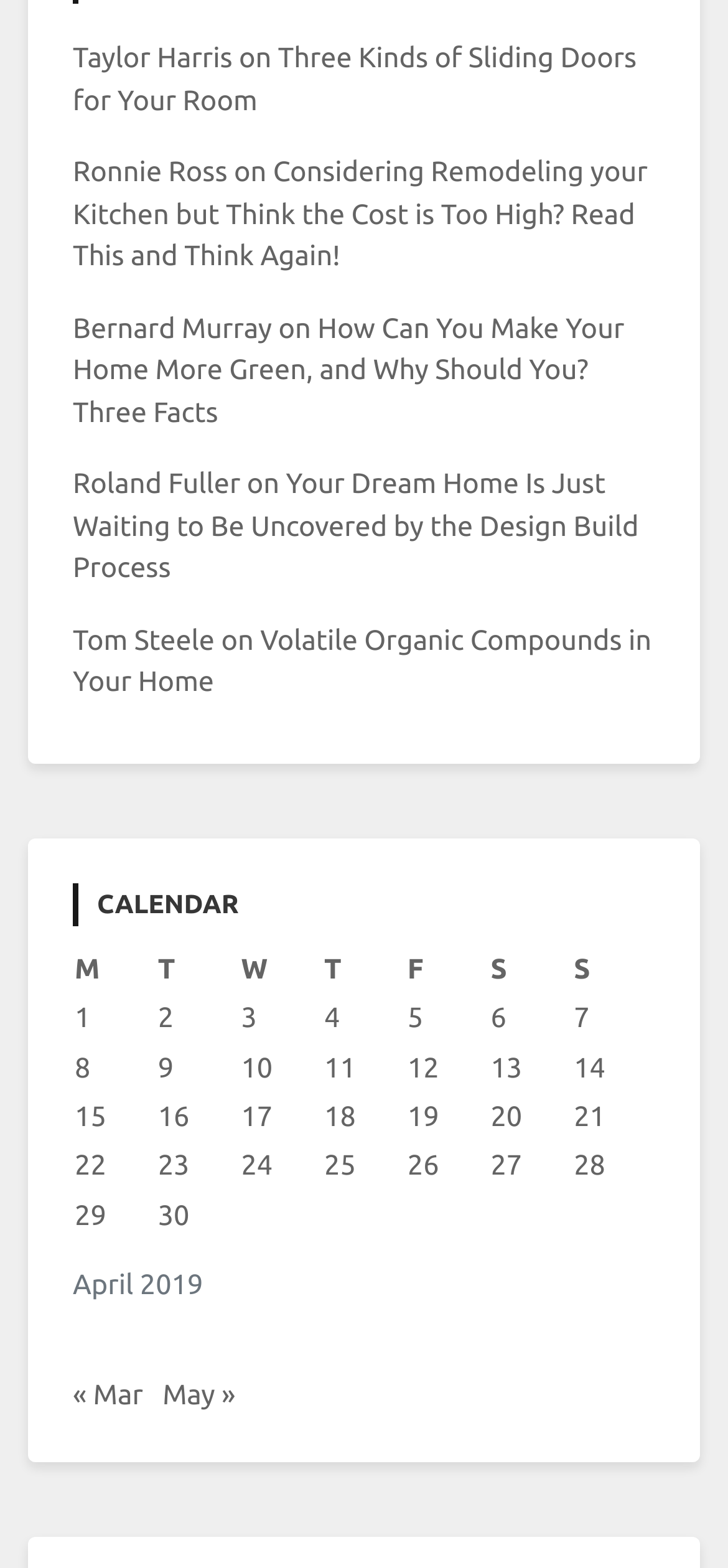Using details from the image, please answer the following question comprehensively:
What is the title of the latest article?

I looked at the calendar section of the webpage and found the latest date with a published post, which is April 29, 2019. The title of the article on that date is 'Posts published on April 29, 2019'.